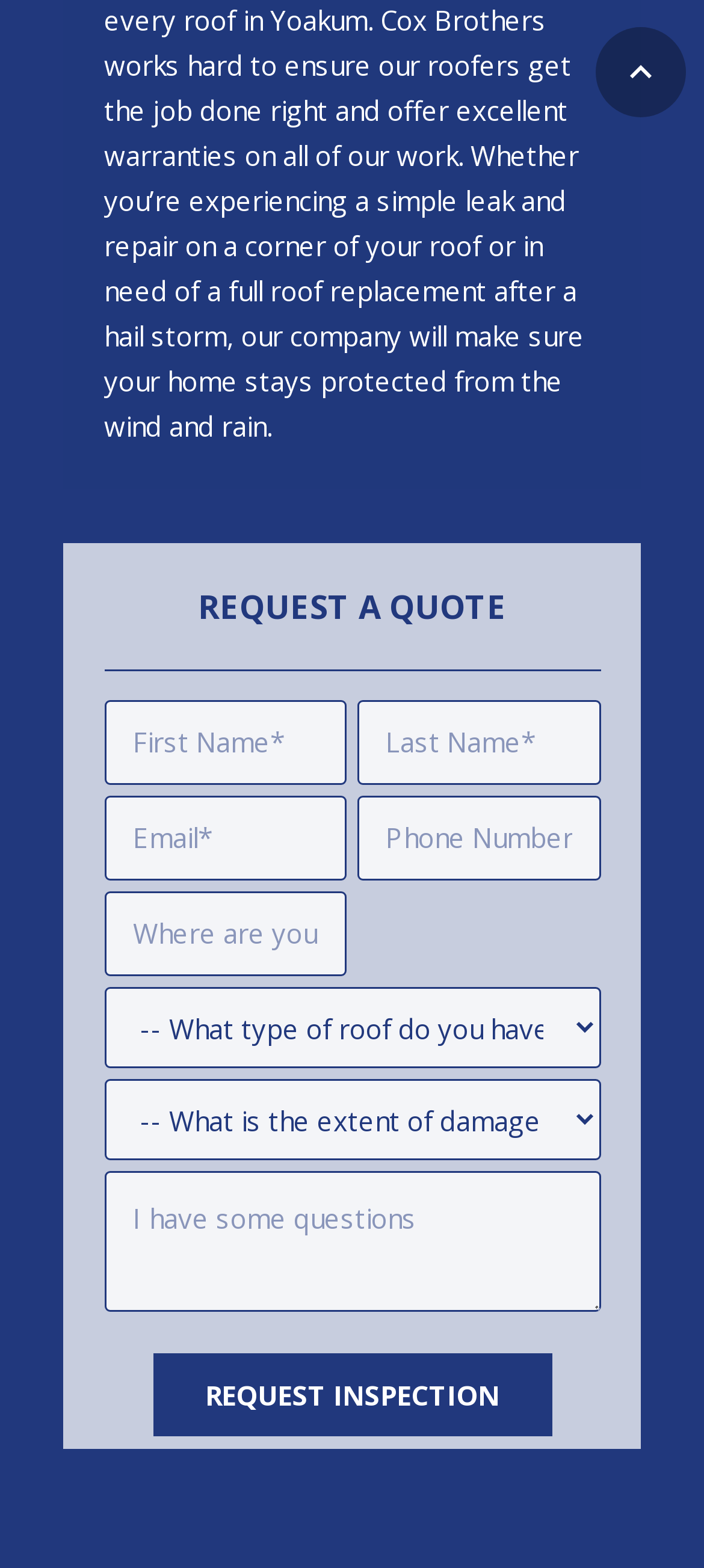Determine the bounding box coordinates for the area that should be clicked to carry out the following instruction: "Enter first name".

[0.147, 0.447, 0.493, 0.501]